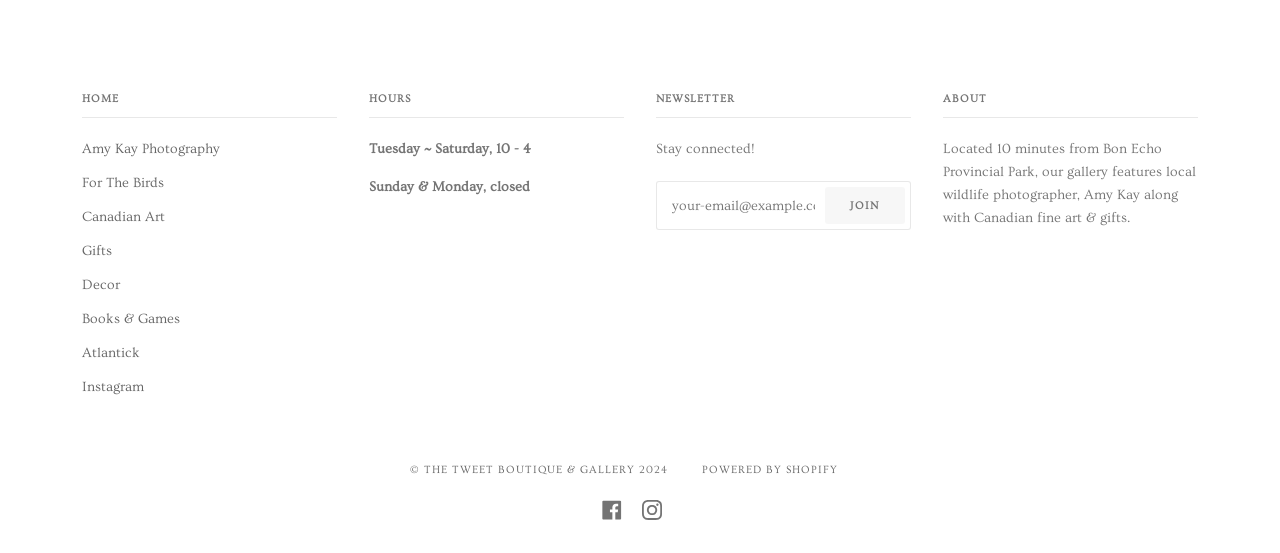What is the purpose of the textbox in the 'NEWSLETTER' section?
Can you offer a detailed and complete answer to this question?

The answer can be found by looking at the textbox with the placeholder text 'your-email@example.com' which is located in the 'NEWSLETTER' section of the webpage, and it is likely used to enter an email address to join a newsletter.